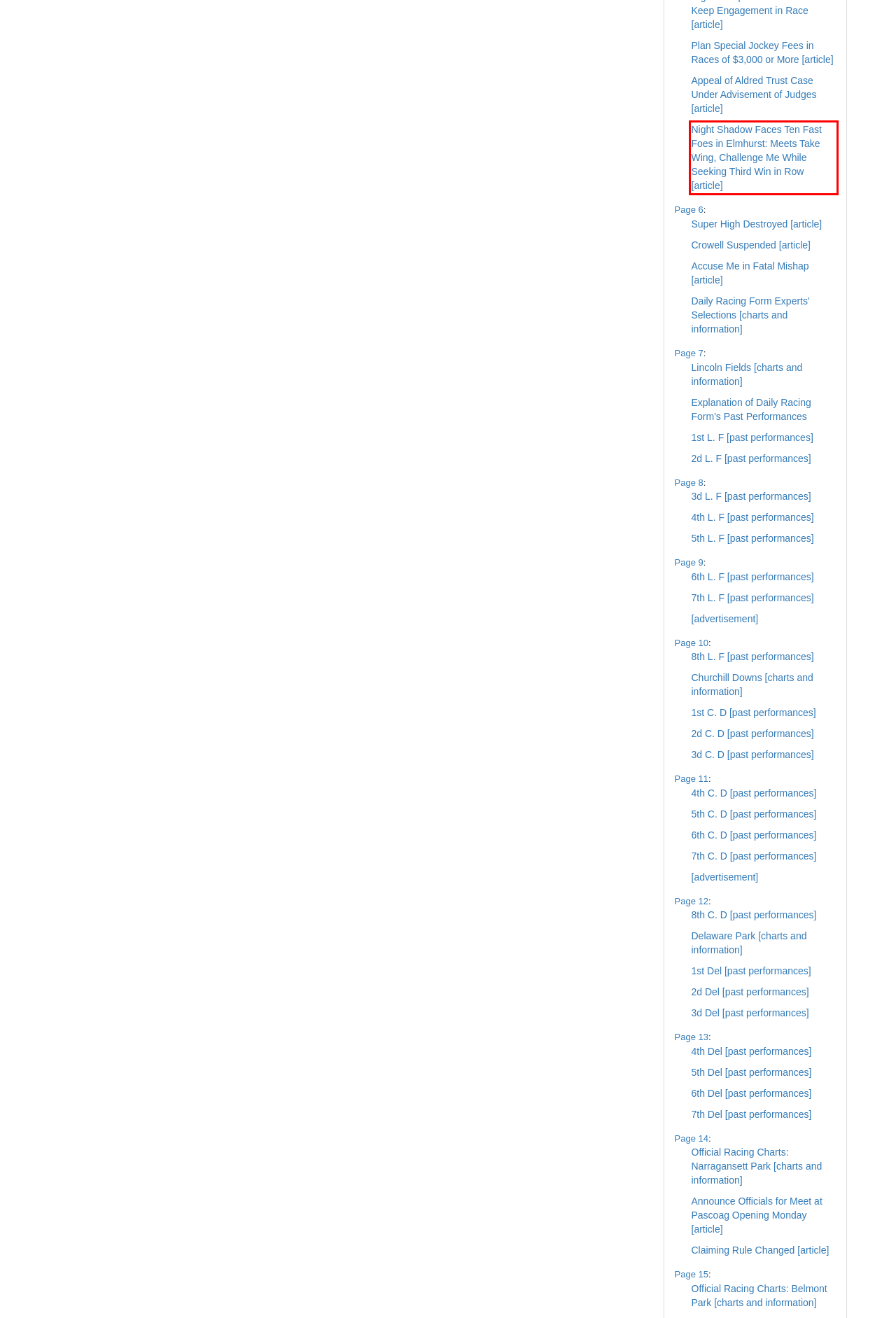Identify the text inside the red bounding box on the provided webpage screenshot by performing OCR.

Night Shadow Faces Ten Fast Foes in Elmhurst: Meets Take Wing, Challenge Me While Seeking Third Win in Row [article]